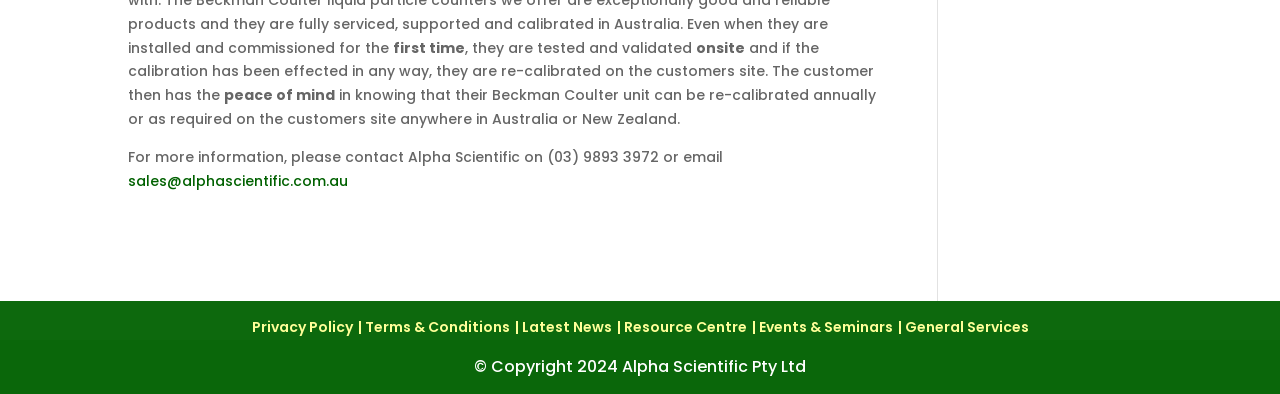Please find the bounding box for the UI element described by: "Terms & Conditions".

[0.285, 0.805, 0.398, 0.856]